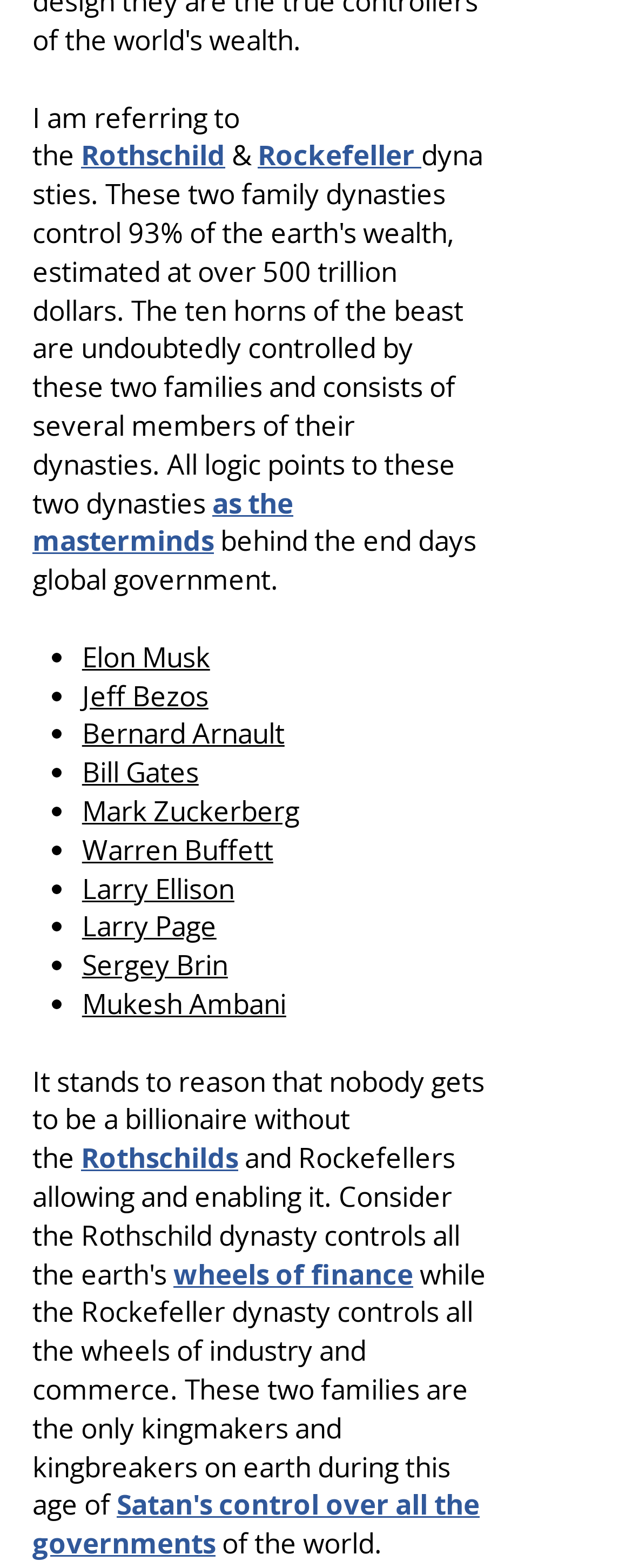Please answer the following question using a single word or phrase: 
Who are the masterminds behind the end days global government?

Rothschild and Rockefeller